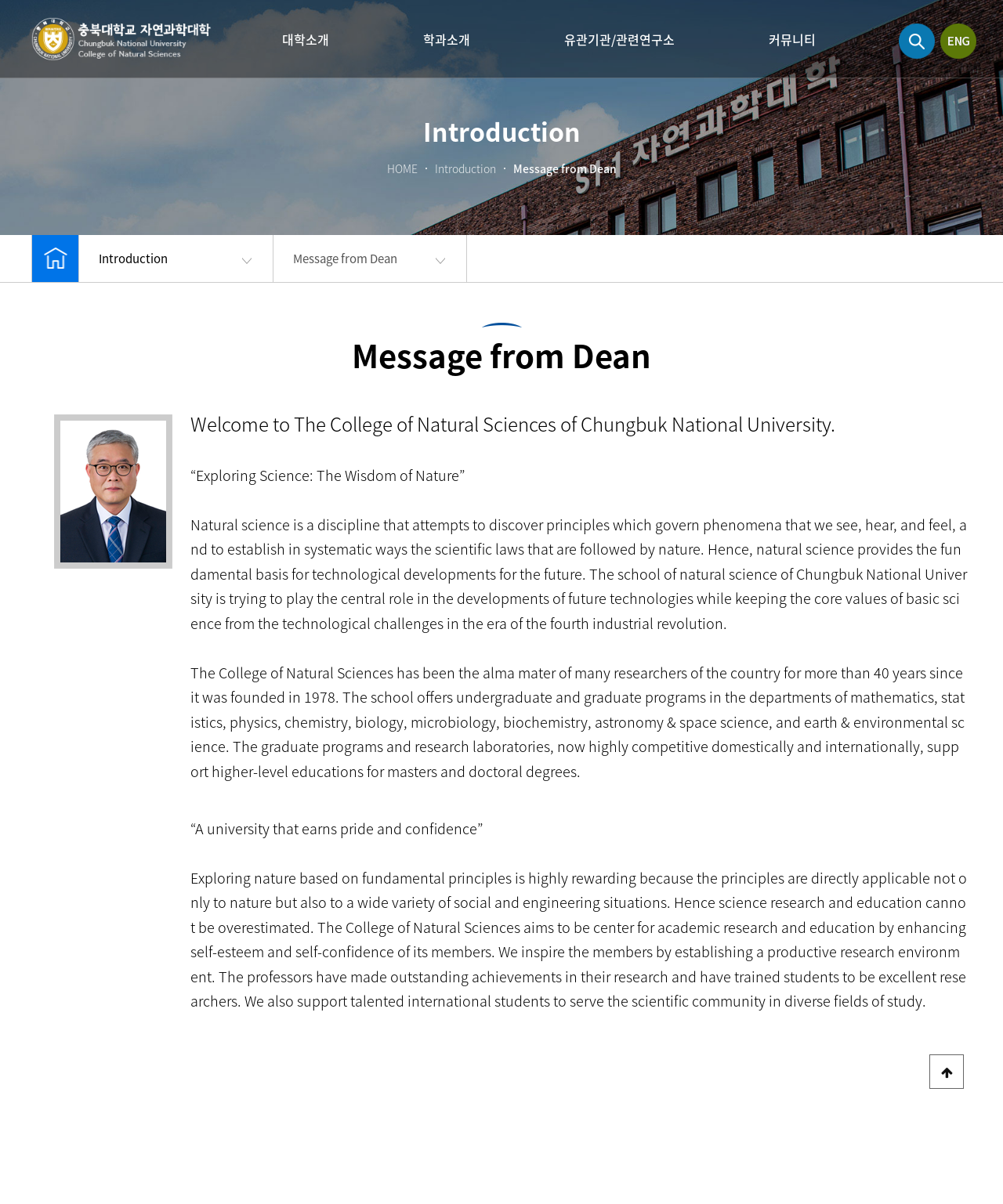Please provide the bounding box coordinates for the element that needs to be clicked to perform the instruction: "Leave a comment". The coordinates must consist of four float numbers between 0 and 1, formatted as [left, top, right, bottom].

None